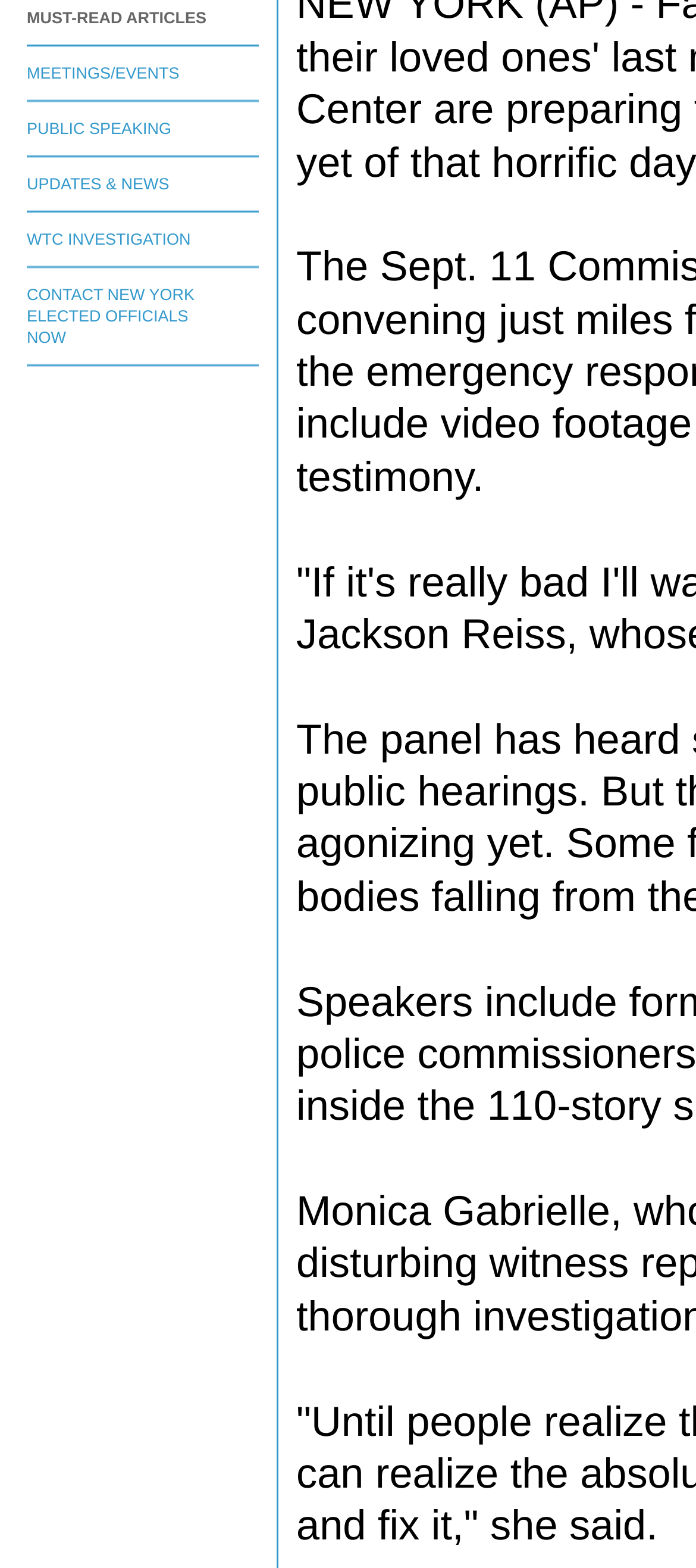Determine the bounding box for the UI element described here: "WTC INVESTIGATION".

[0.038, 0.147, 0.274, 0.158]